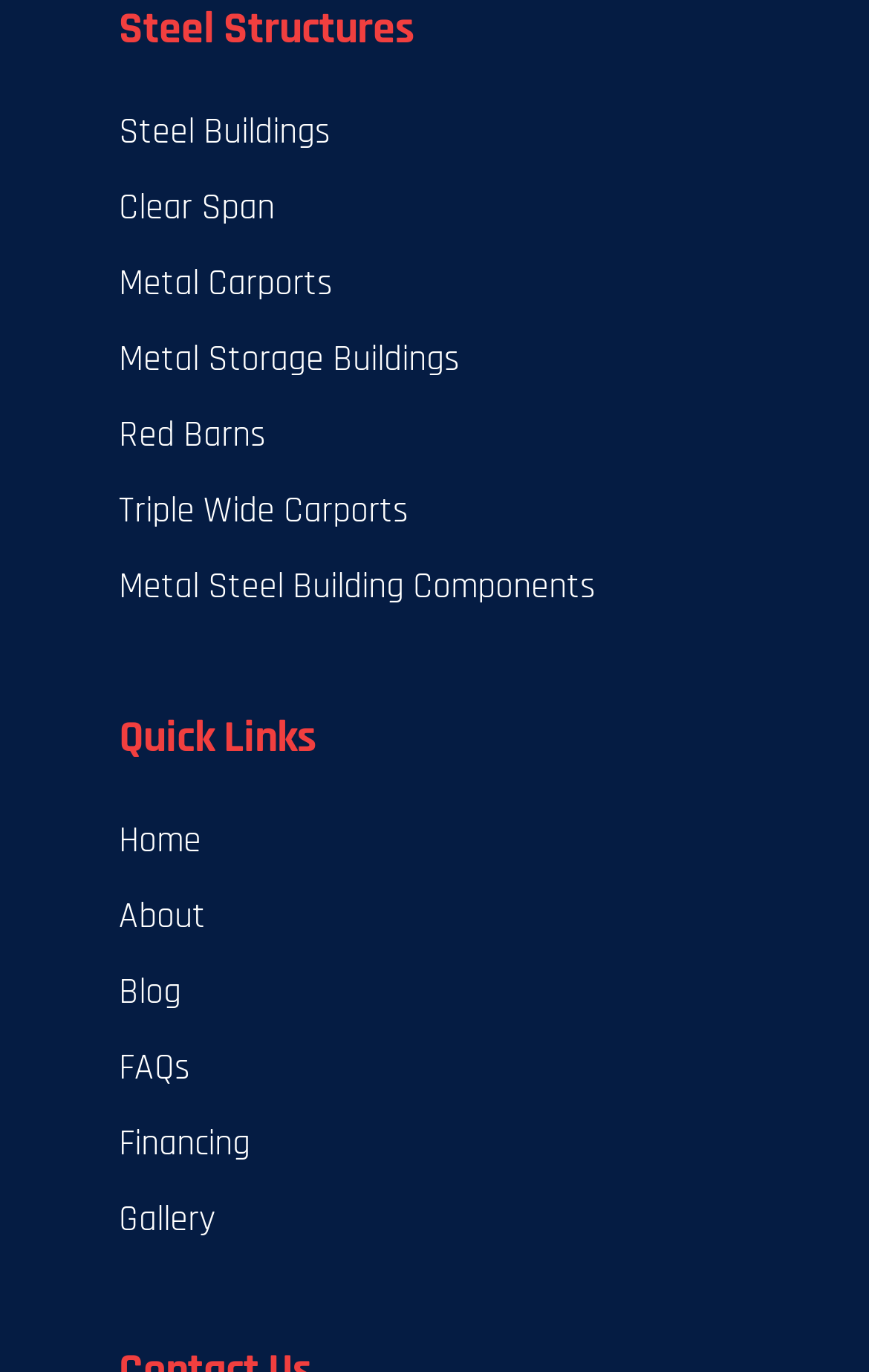Please identify the bounding box coordinates of the element that needs to be clicked to perform the following instruction: "Go to Home page".

[0.137, 0.586, 0.863, 0.642]